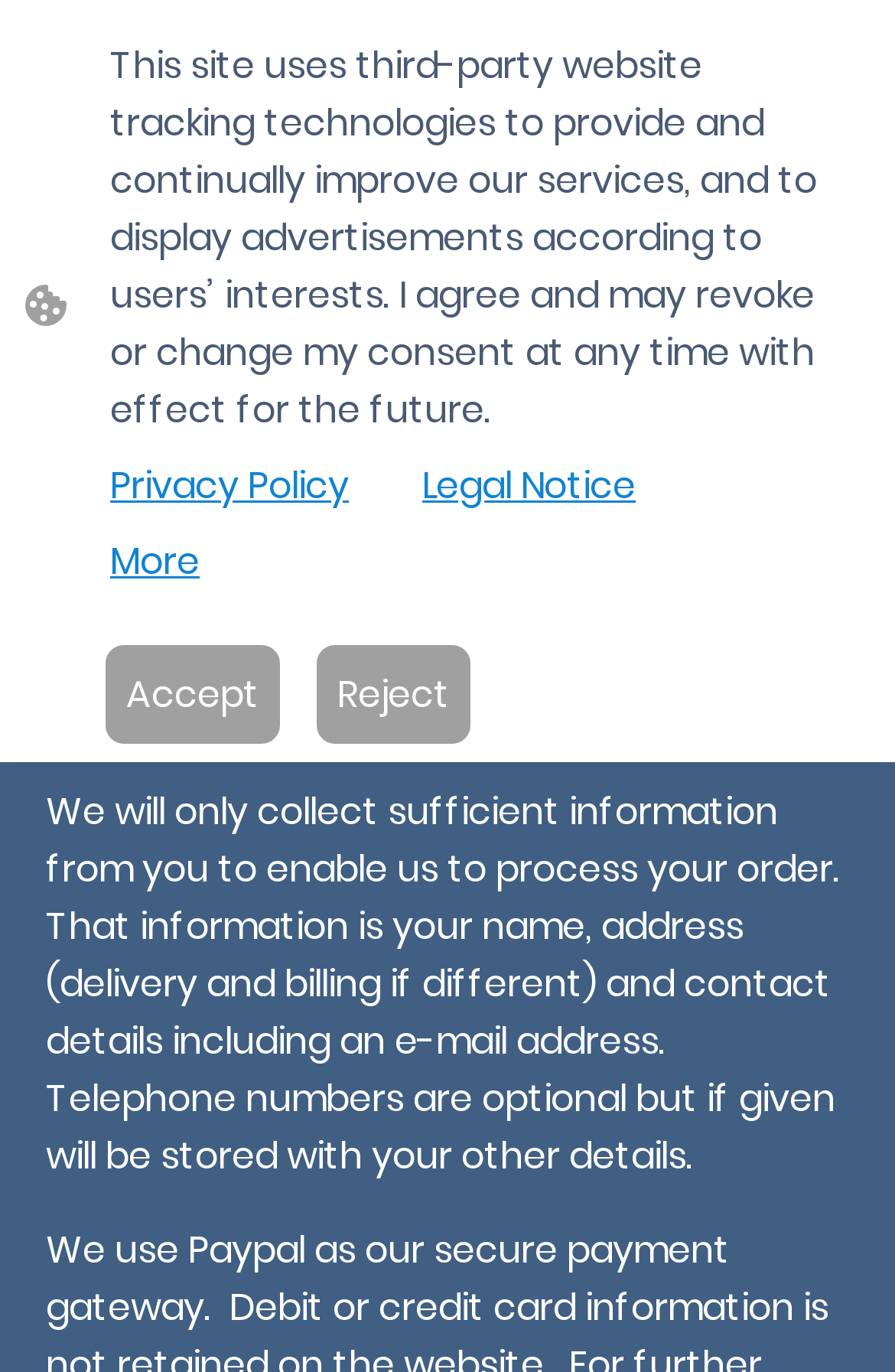Please find the bounding box coordinates in the format (top-left x, top-left y, bottom-right x, bottom-right y) for the given element description. Ensure the coordinates are floating point numbers between 0 and 1. Description: Legal Notice

[0.472, 0.333, 0.71, 0.375]